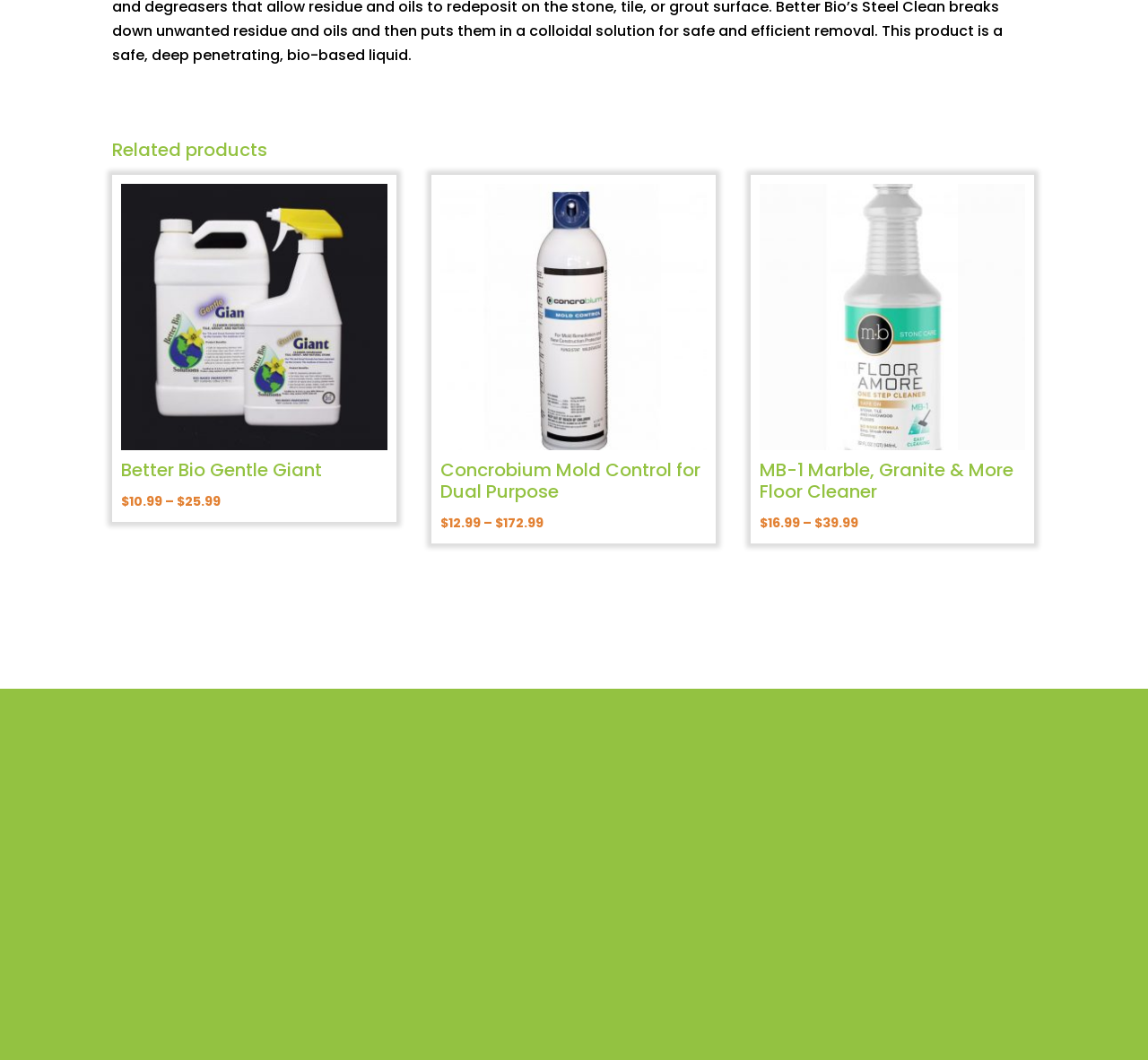Indicate the bounding box coordinates of the clickable region to achieve the following instruction: "View the 'INFORMATION' section."

[0.29, 0.715, 0.476, 0.741]